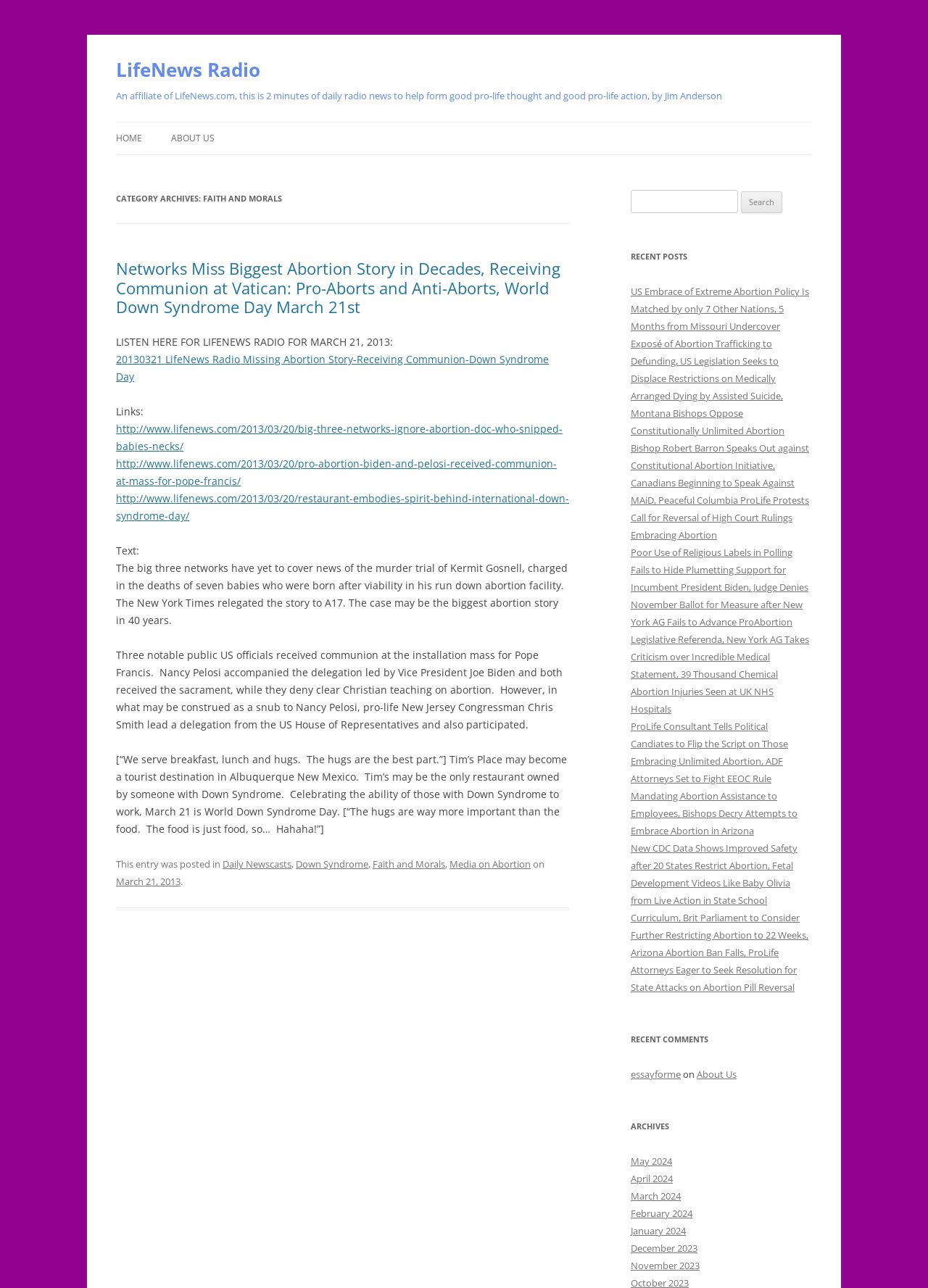How many months are listed in the archives section?
Look at the webpage screenshot and answer the question with a detailed explanation.

I counted the number of links under the heading 'ARCHIVES' and found that there are 6 links, each representing a month from May 2024 to December 2023.